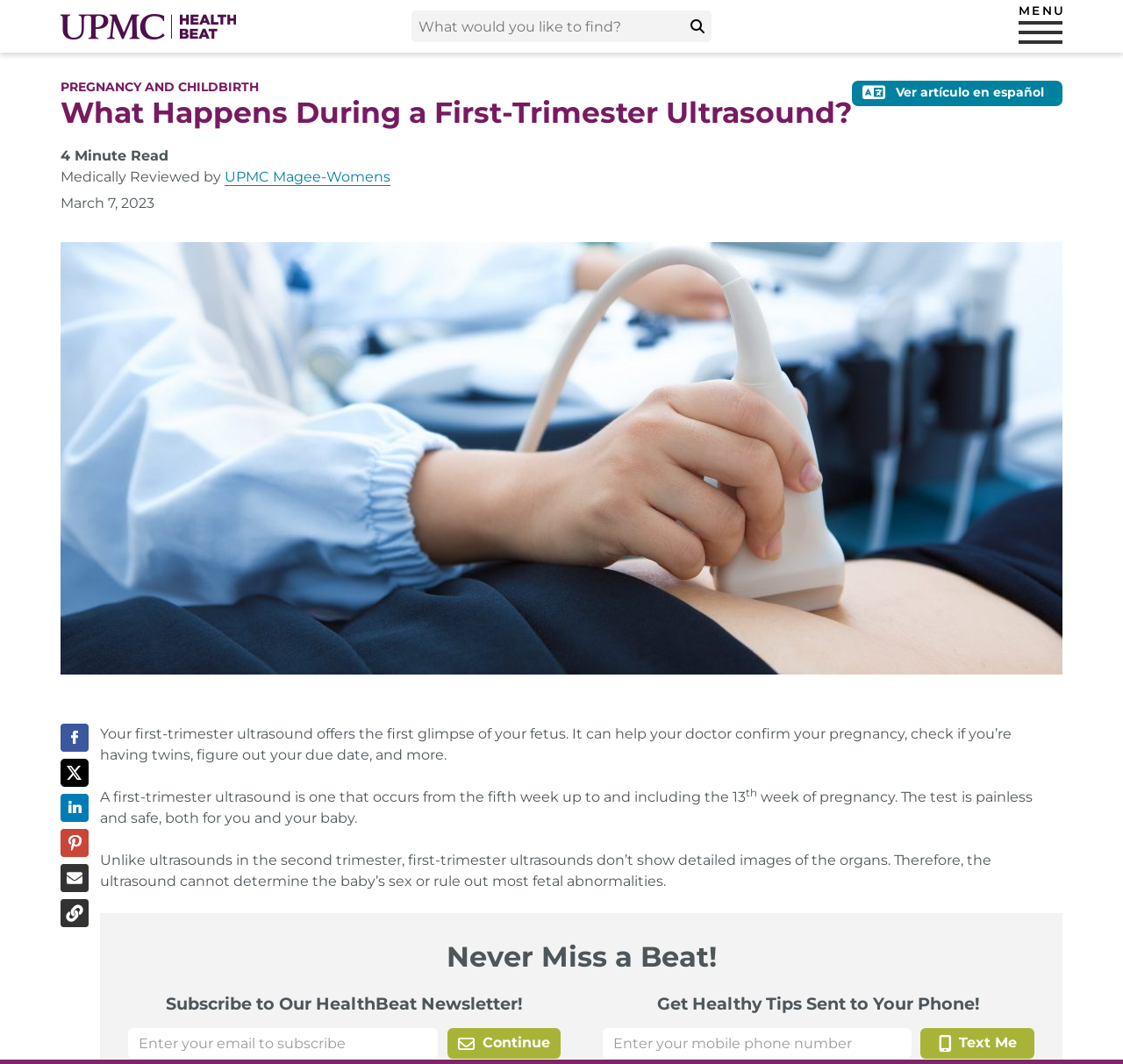Determine the bounding box coordinates of the target area to click to execute the following instruction: "Search for a topic."

[0.366, 0.01, 0.634, 0.04]